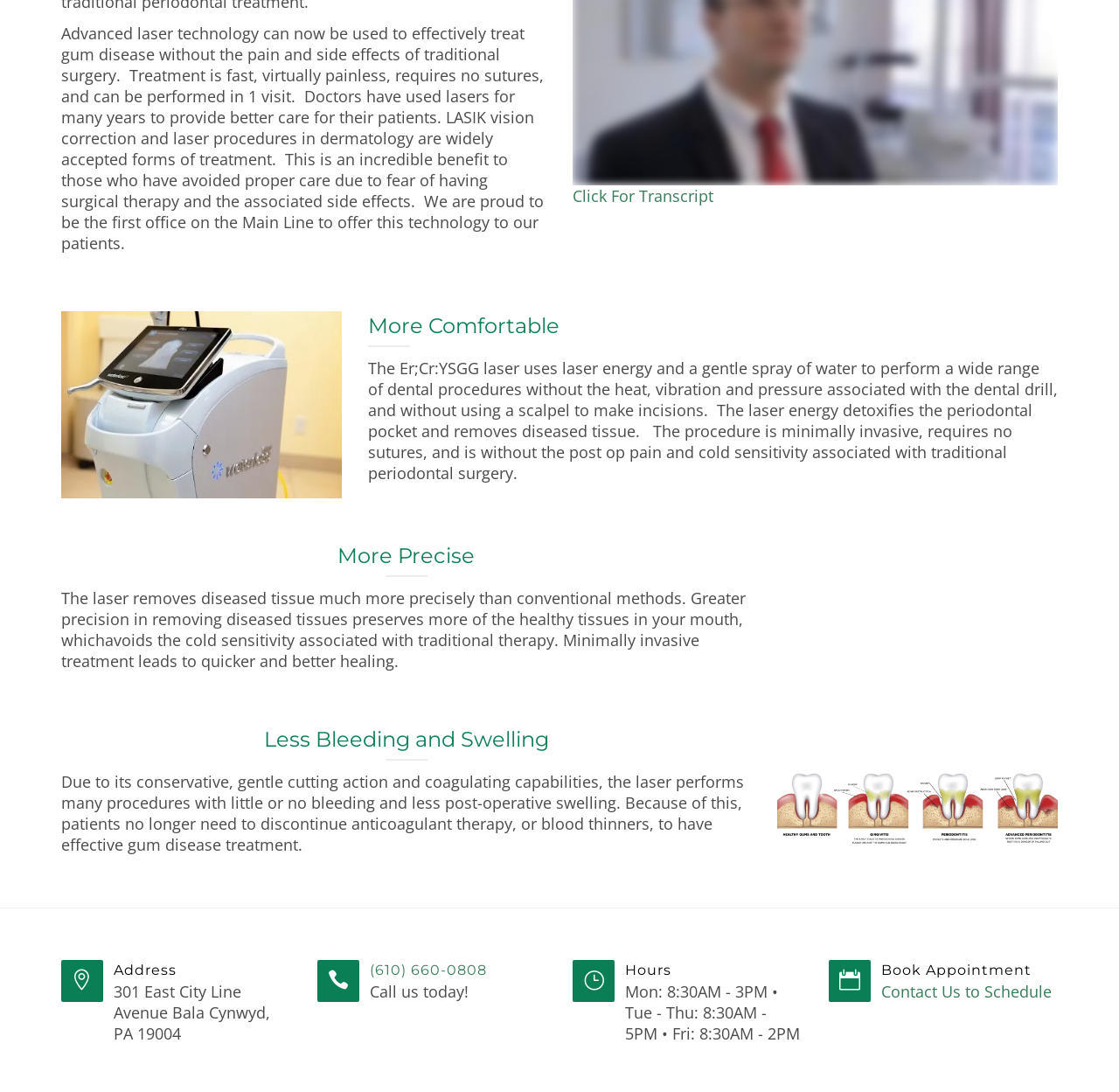Using the provided element description, identify the bounding box coordinates as (top-left x, top-left y, bottom-right x, bottom-right y). Ensure all values are between 0 and 1. Description: (610) 660-0808

[0.33, 0.88, 0.435, 0.896]